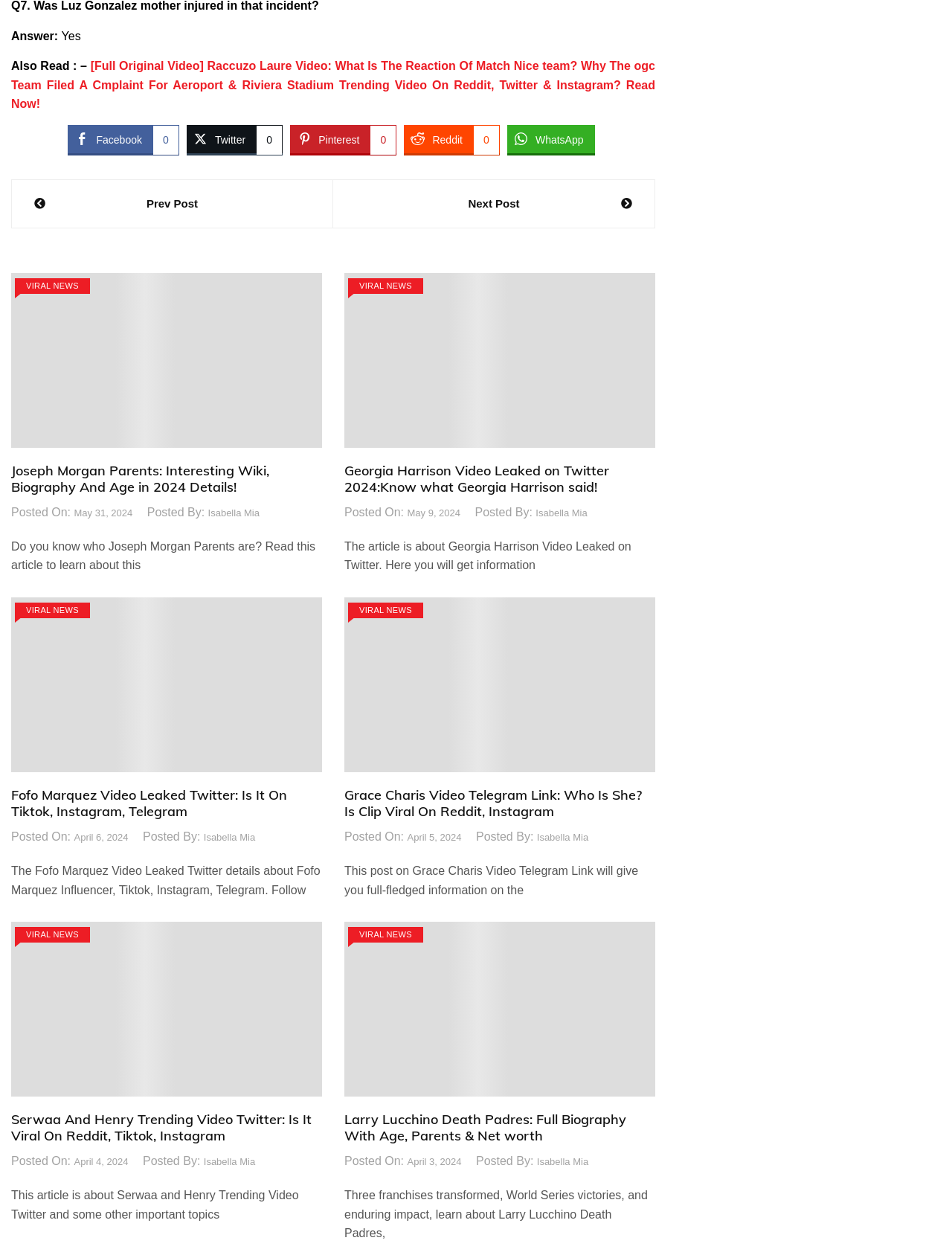Please find the bounding box coordinates of the element that you should click to achieve the following instruction: "Read full original video". The coordinates should be presented as four float numbers between 0 and 1: [left, top, right, bottom].

[0.012, 0.047, 0.688, 0.088]